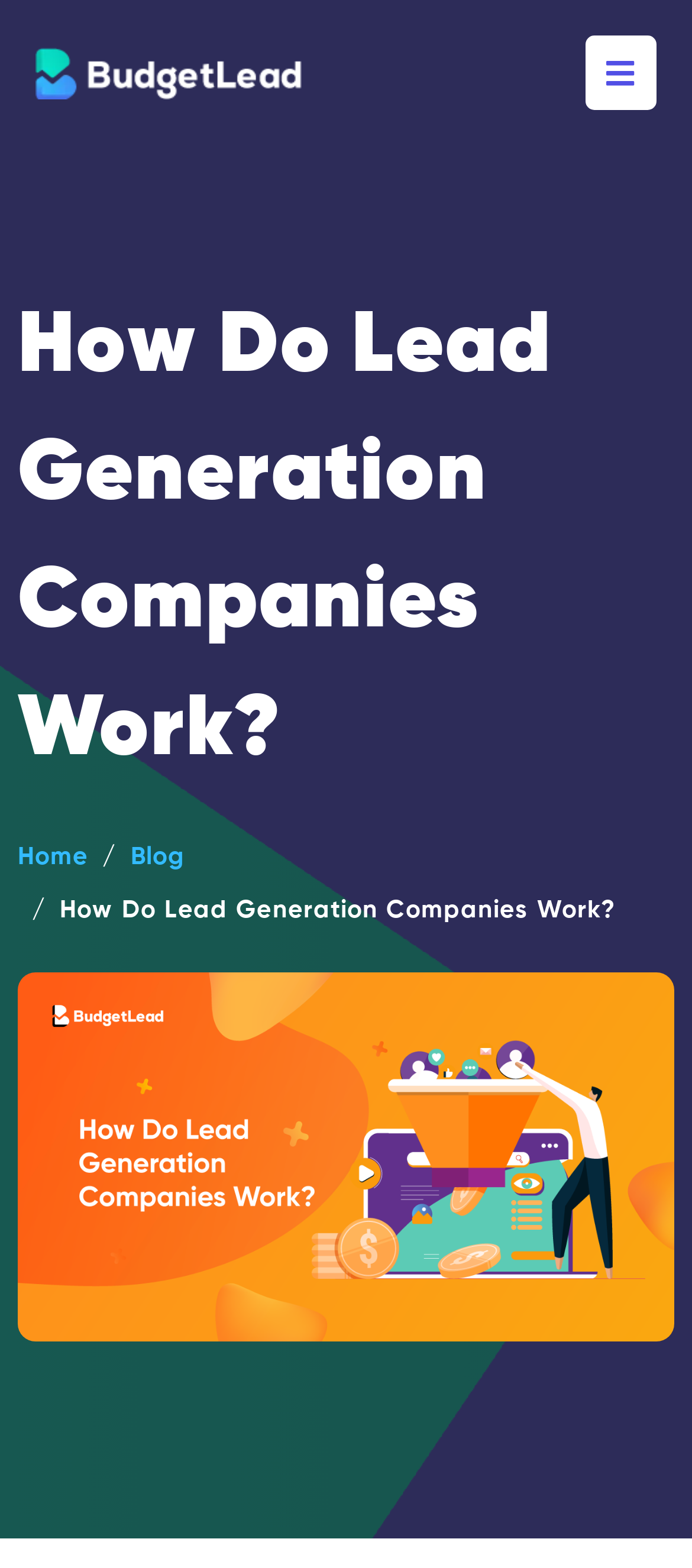How many links are in the top navigation menu?
Based on the visual, give a brief answer using one word or a short phrase.

3